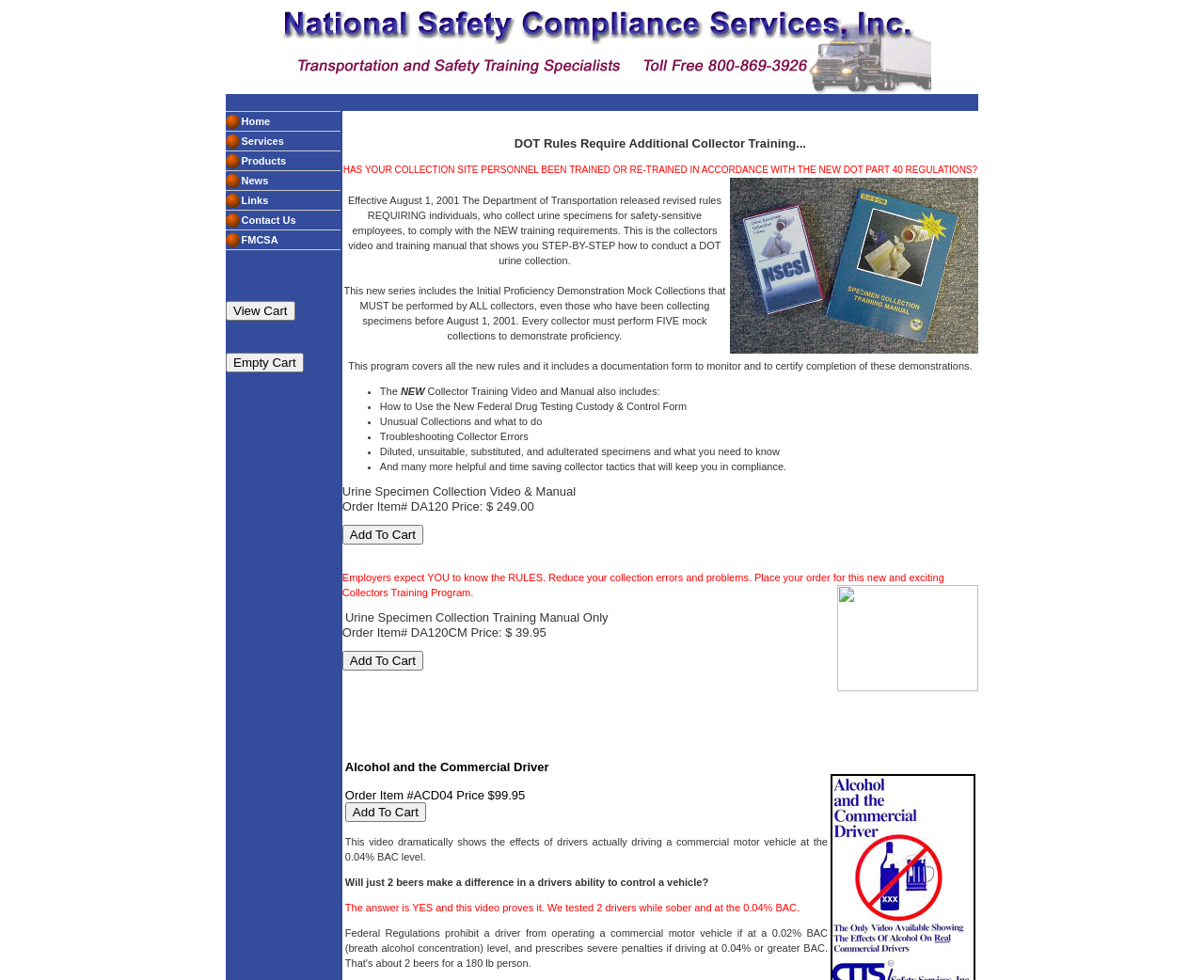What is the main topic of this webpage?
Please provide a single word or phrase as your answer based on the image.

Truck driver training